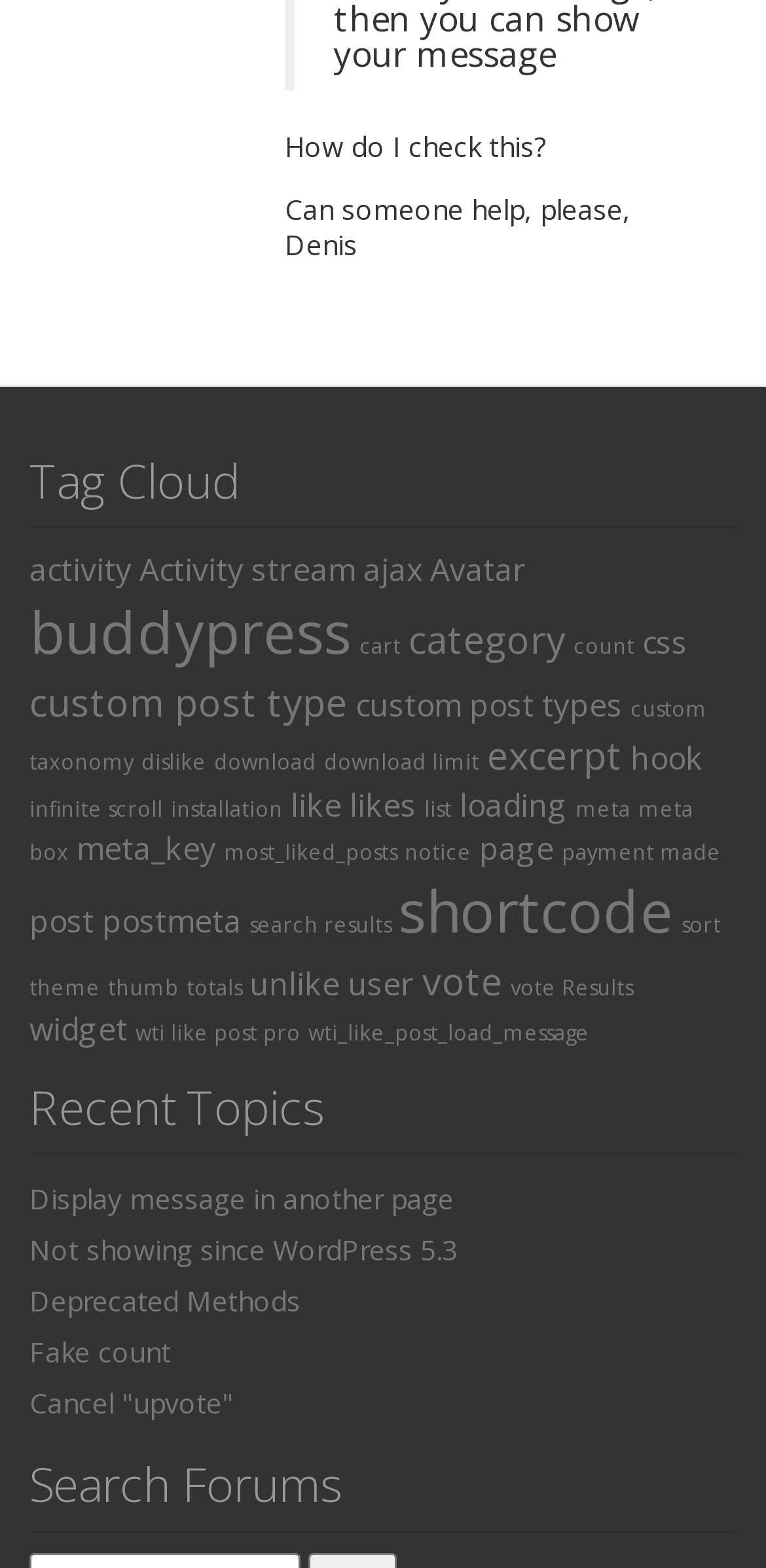Identify the bounding box coordinates of the section to be clicked to complete the task described by the following instruction: "Explore buddypress". The coordinates should be four float numbers between 0 and 1, formatted as [left, top, right, bottom].

[0.038, 0.378, 0.459, 0.428]